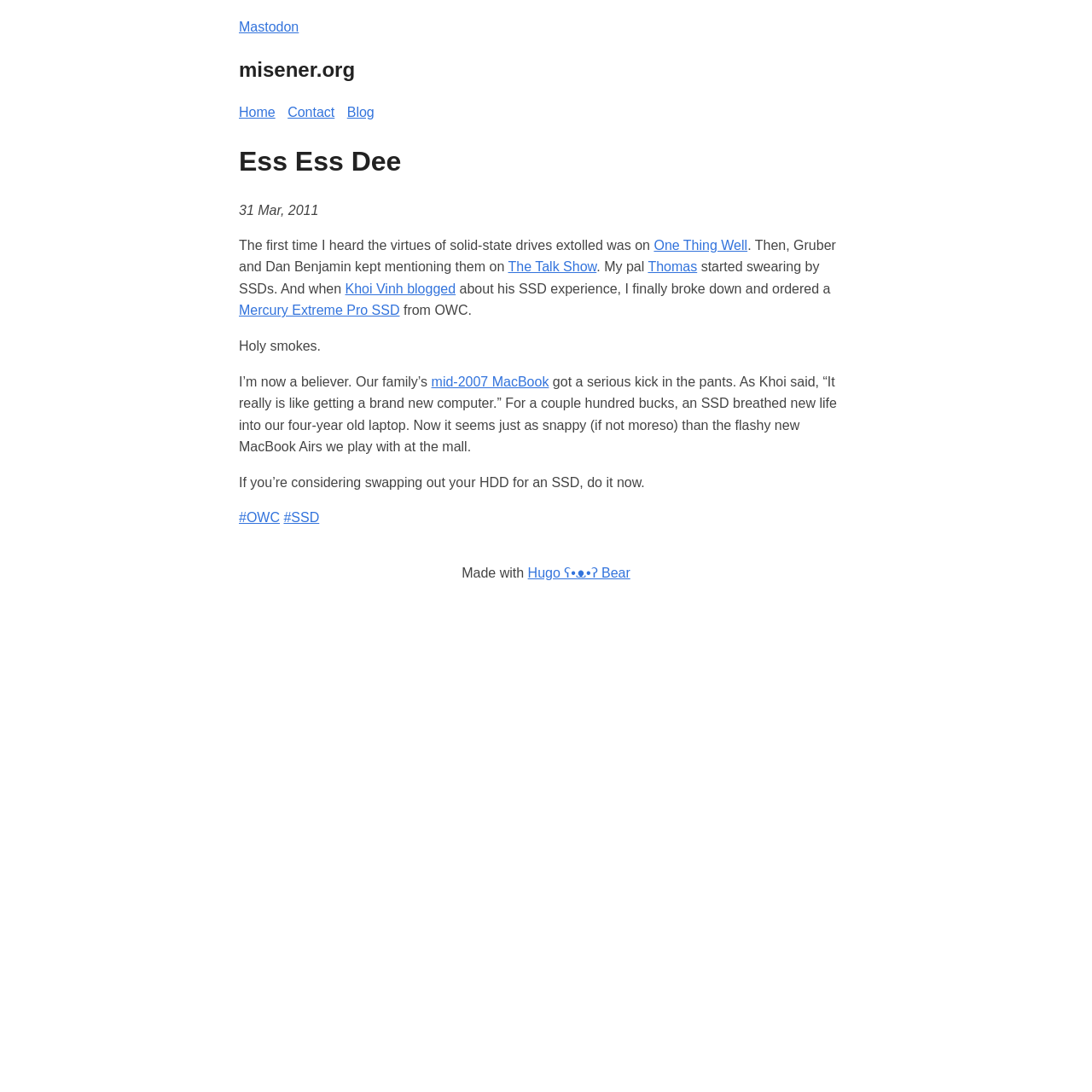Can you give a comprehensive explanation to the question given the content of the image?
What is the name of the blog?

The name of the blog is 'Ess Ess Dee' which is mentioned in the heading of the webpage.